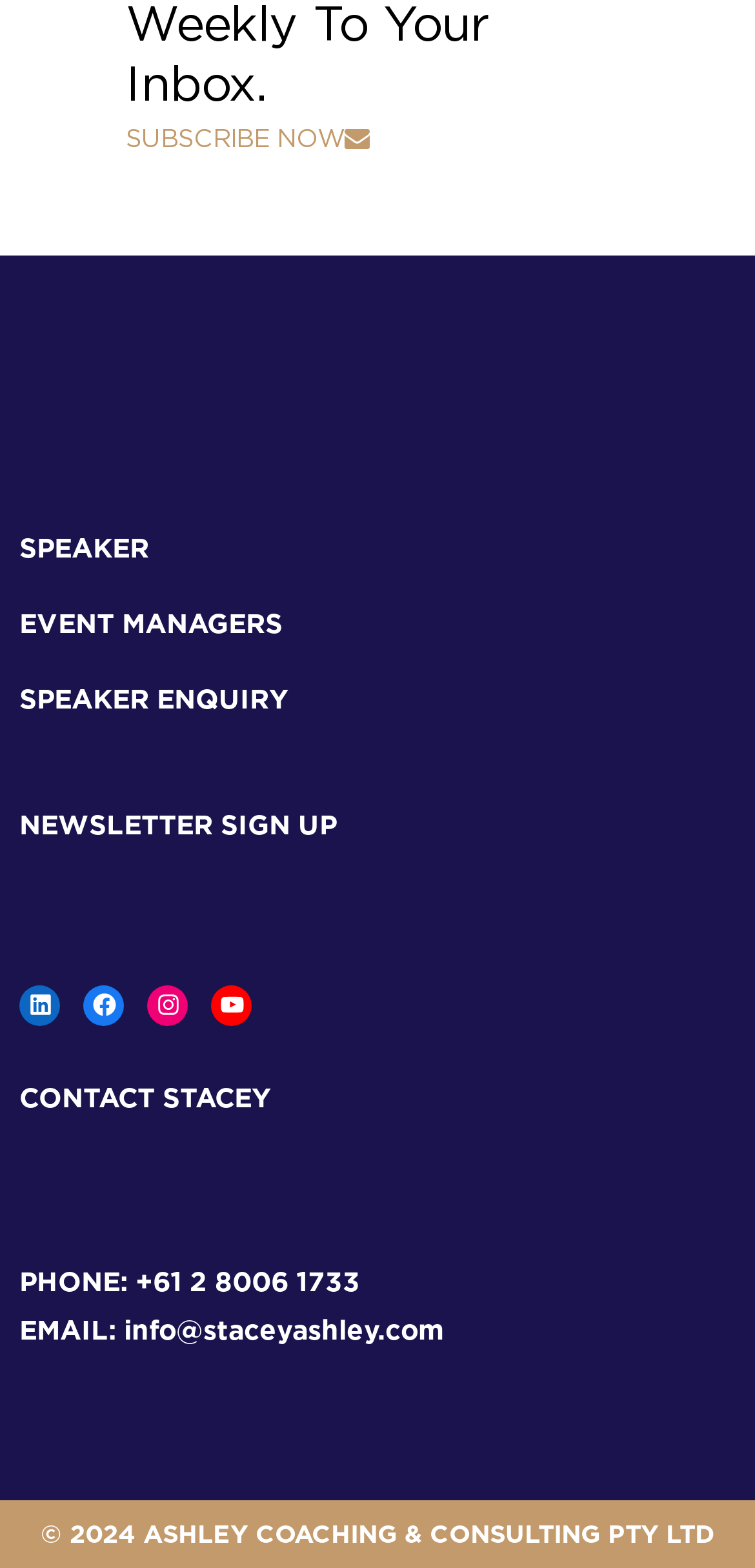What is the company name?
Provide a detailed and extensive answer to the question.

I found the company name by looking at the StaticText element at the bottom of the webpage with the copyright symbol and the company name.